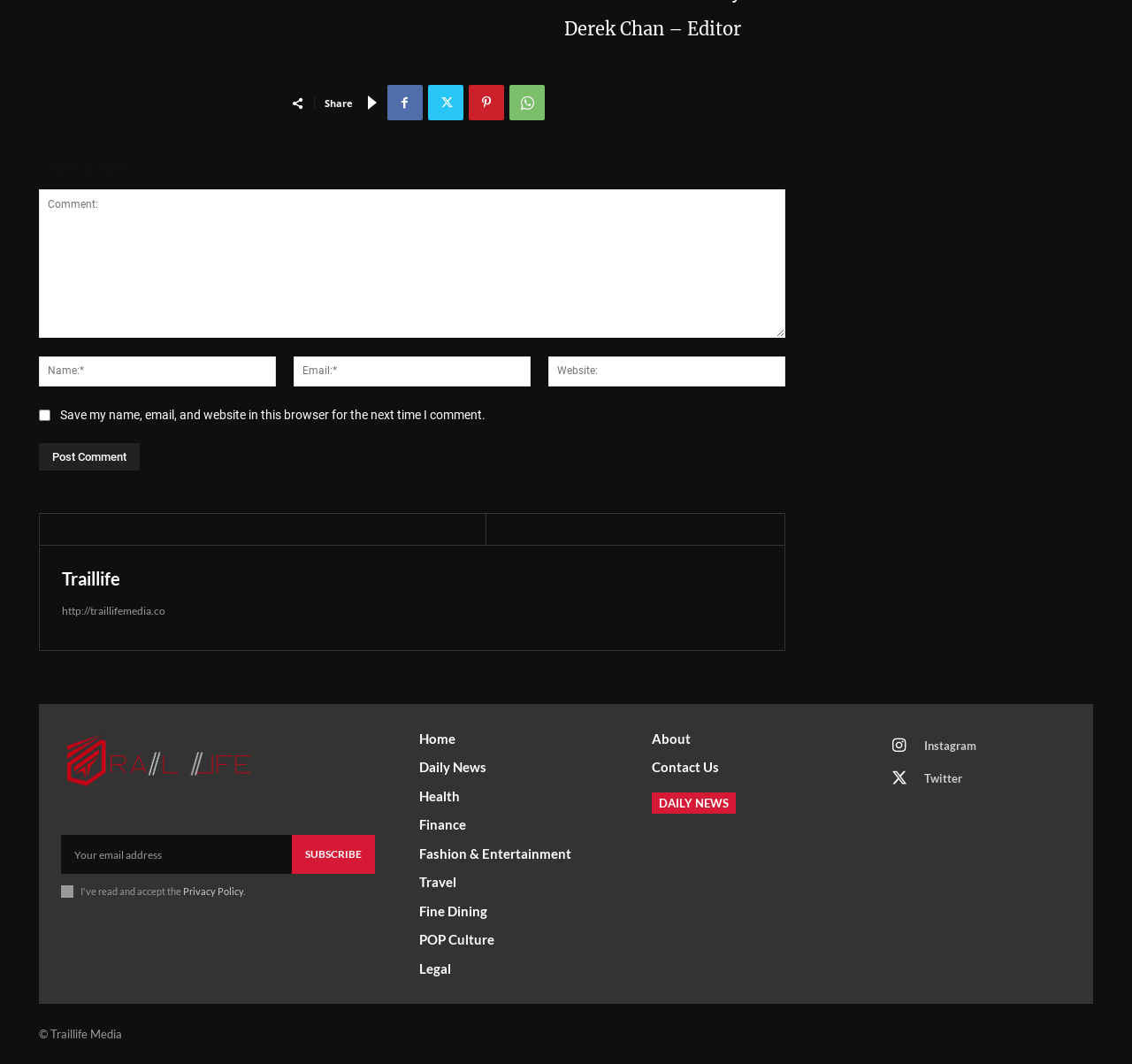Based on the image, provide a detailed response to the question:
What is the purpose of the textboxes?

The textboxes are located below the 'LEAVE A REPLY' heading, and they are required fields for name, email, and comment. This suggests that the purpose of the textboxes is to allow users to leave a reply or comment on the webpage.